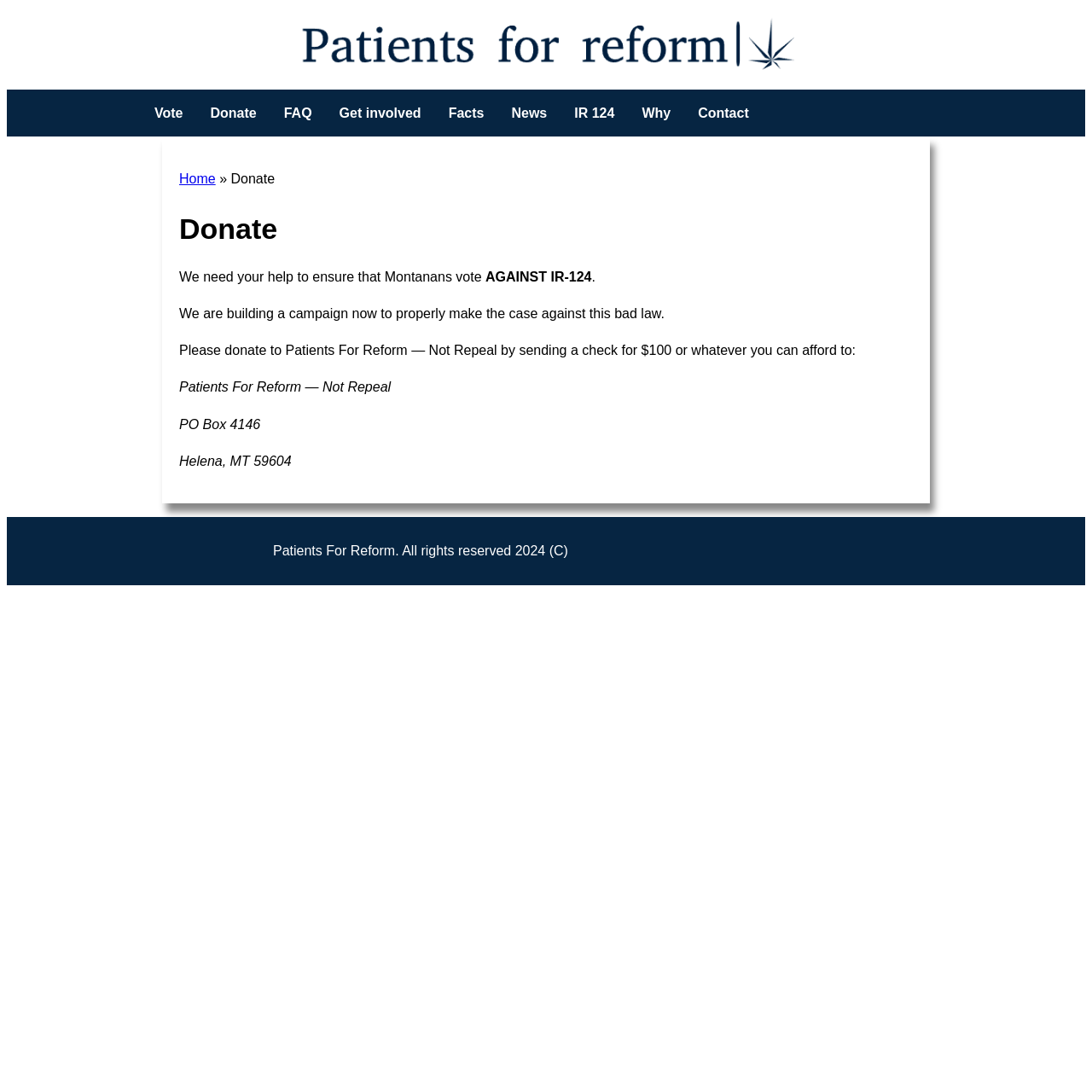Create a full and detailed caption for the entire webpage.

The webpage is focused on donating to Patients for Reform–Not Repeal, with a prominent logo at the top center of the page. Below the logo, there is a row of links, including "Vote", "Donate", "FAQ", "Get involved", "Facts", "News", "IR 124", "Why", and "Contact", which are evenly spaced and aligned horizontally.

To the right of the logo, there is a navigation menu with links to "Home" and "Donate", separated by a right-pointing arrow symbol. Below this menu, there is a heading that reads "Donate" in a larger font size.

The main content of the page is a series of paragraphs that explain the purpose of the donation campaign. The text starts with a sentence that reads "We need your help to ensure that Montanans vote AGAINST IR-124" and continues to explain the campaign's goals and how donations can be made. The text is divided into several paragraphs, with the main message being that donations are needed to support the campaign against IR-124.

At the bottom of the page, there is a footer section with the organization's address, "PO Box 4146, Helena, MT 59604", and a copyright notice that reads "Patients For Reform. All rights reserved 2024 (C)".